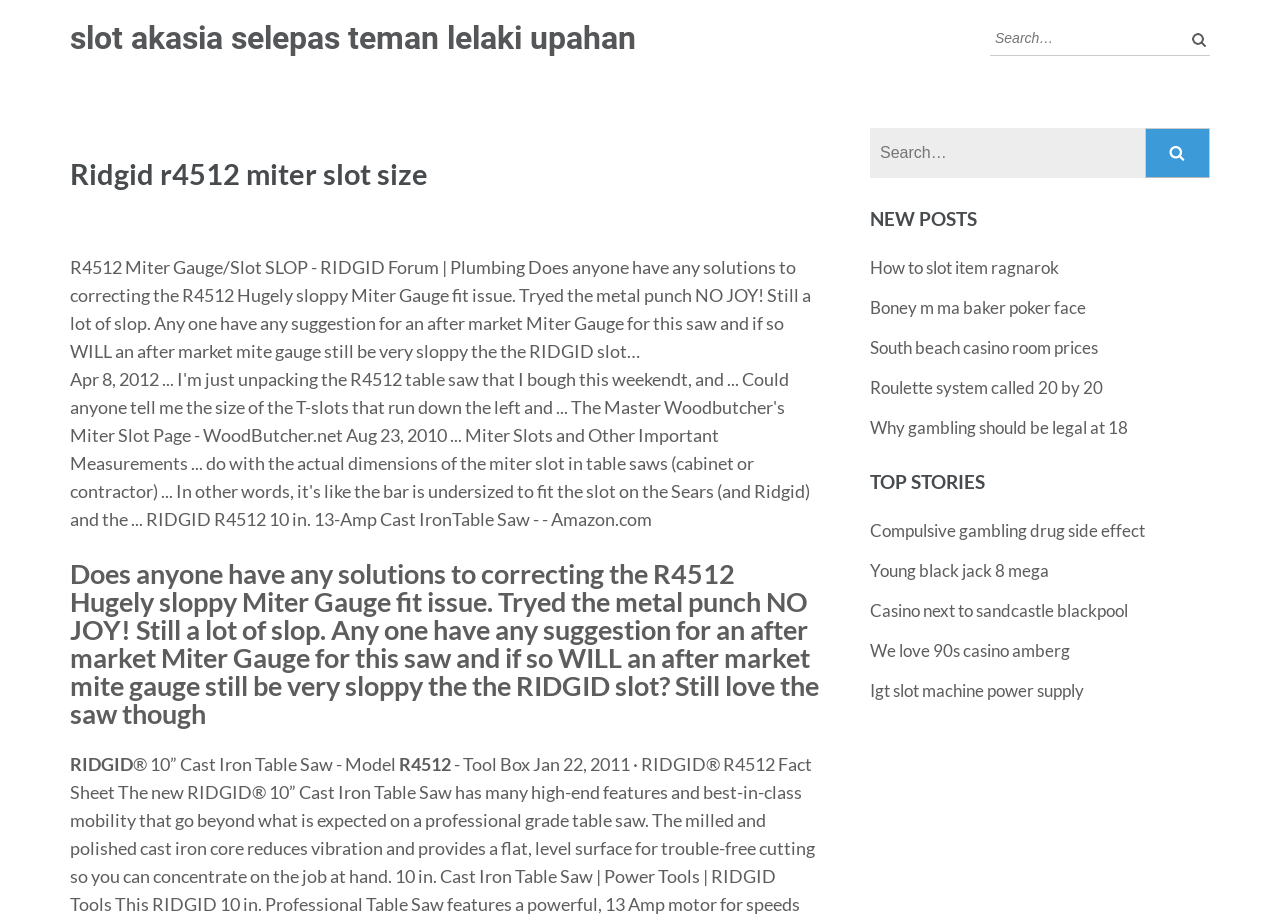Determine the bounding box coordinates for the element that should be clicked to follow this instruction: "Search for something". The coordinates should be given as four float numbers between 0 and 1, in the format [left, top, right, bottom].

[0.773, 0.022, 0.945, 0.061]